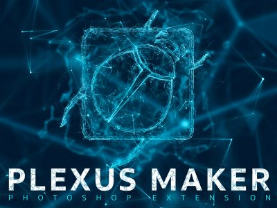What is the color of the glowing network?
Can you give a detailed and elaborate answer to the question?

The answer can be obtained by analyzing the description of the image, which mentions a 'glowing blue and teal network of interconnected lines and particles' surrounding the abstract graphic.